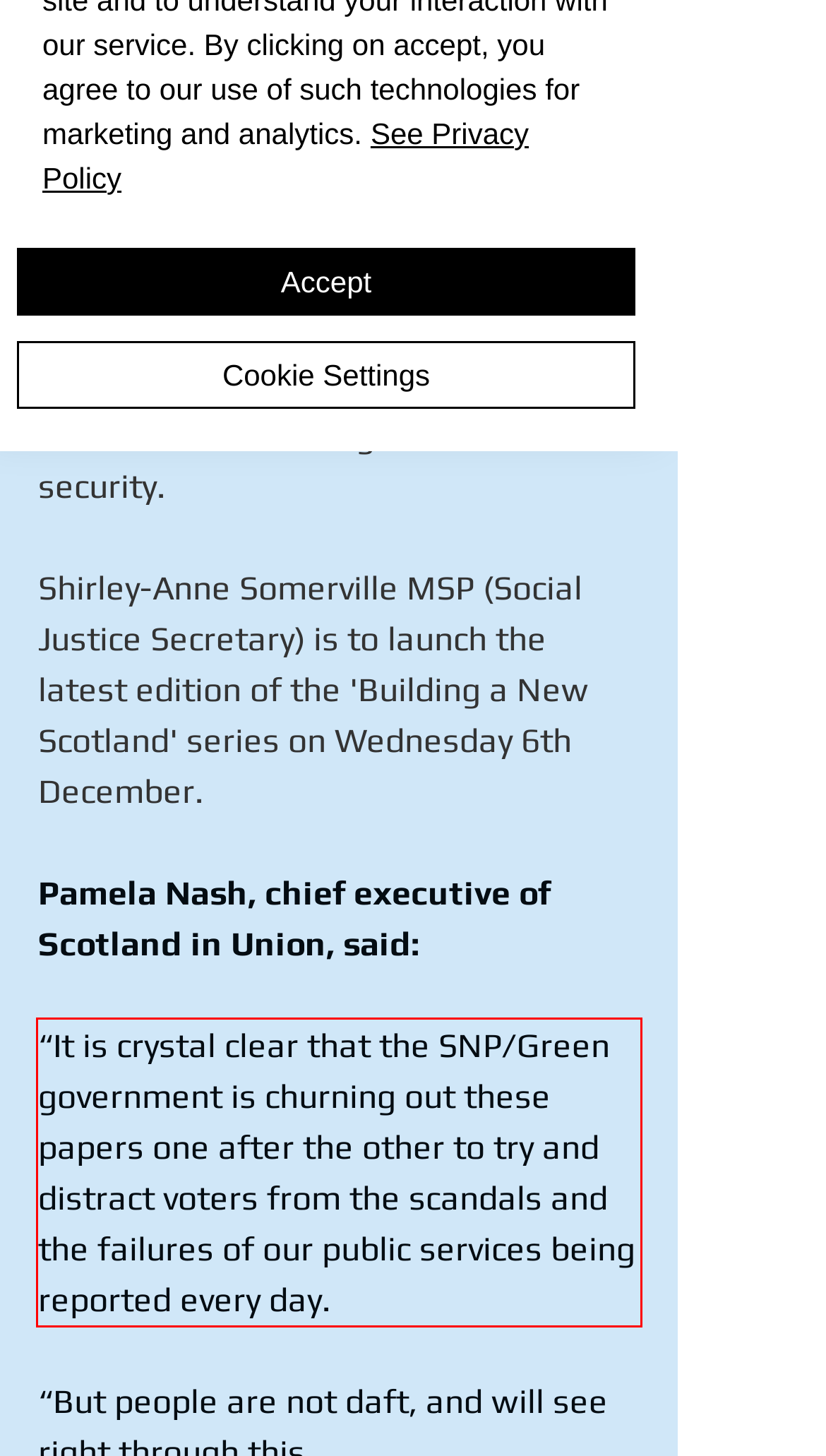Examine the screenshot of the webpage, locate the red bounding box, and generate the text contained within it.

“It is crystal clear that the SNP/Green government is churning out these papers one after the other to try and distract voters from the scandals and the failures of our public services being reported every day.